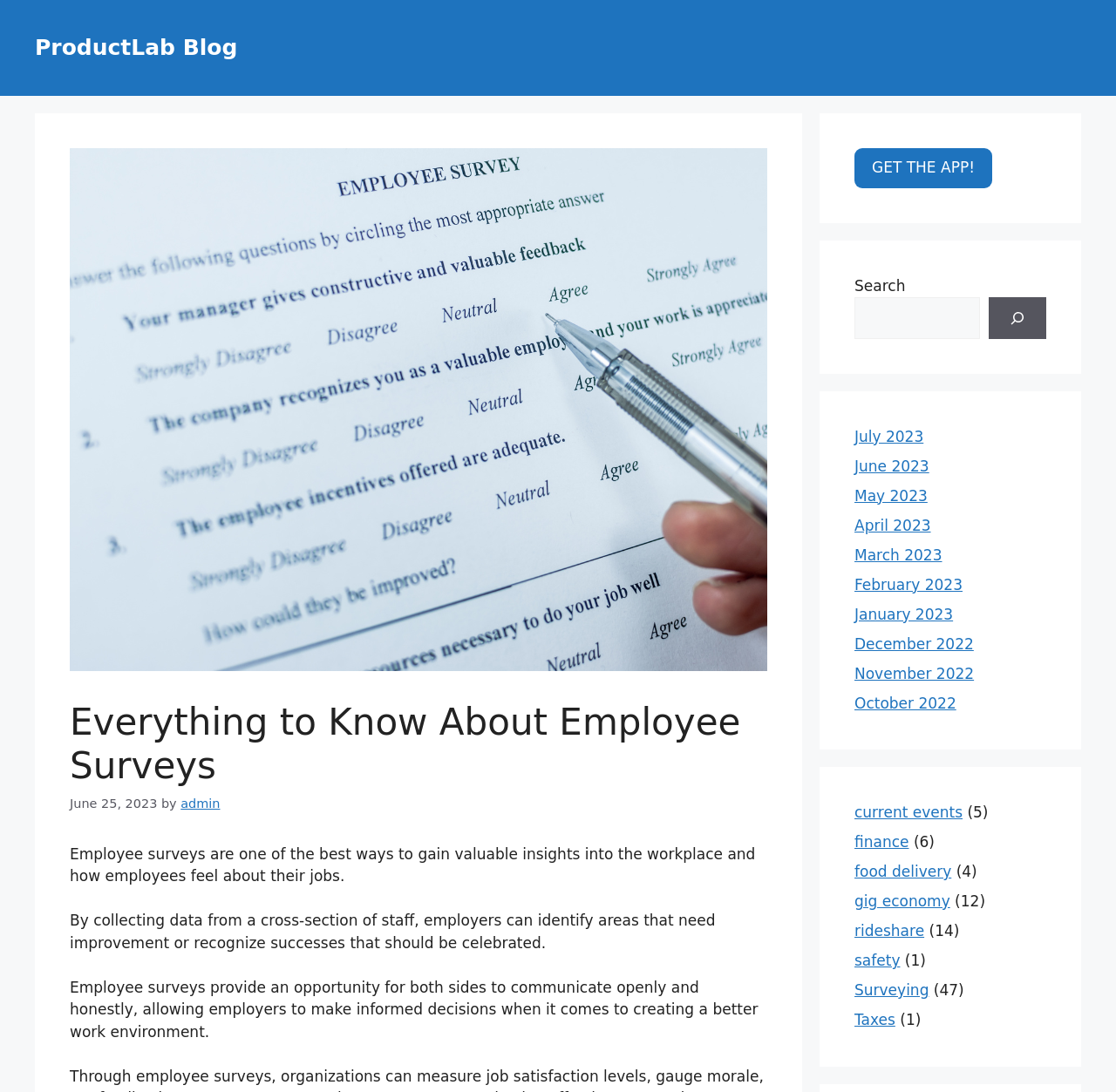Please give a succinct answer to the question in one word or phrase:
How many links are there in the complementary section?

24